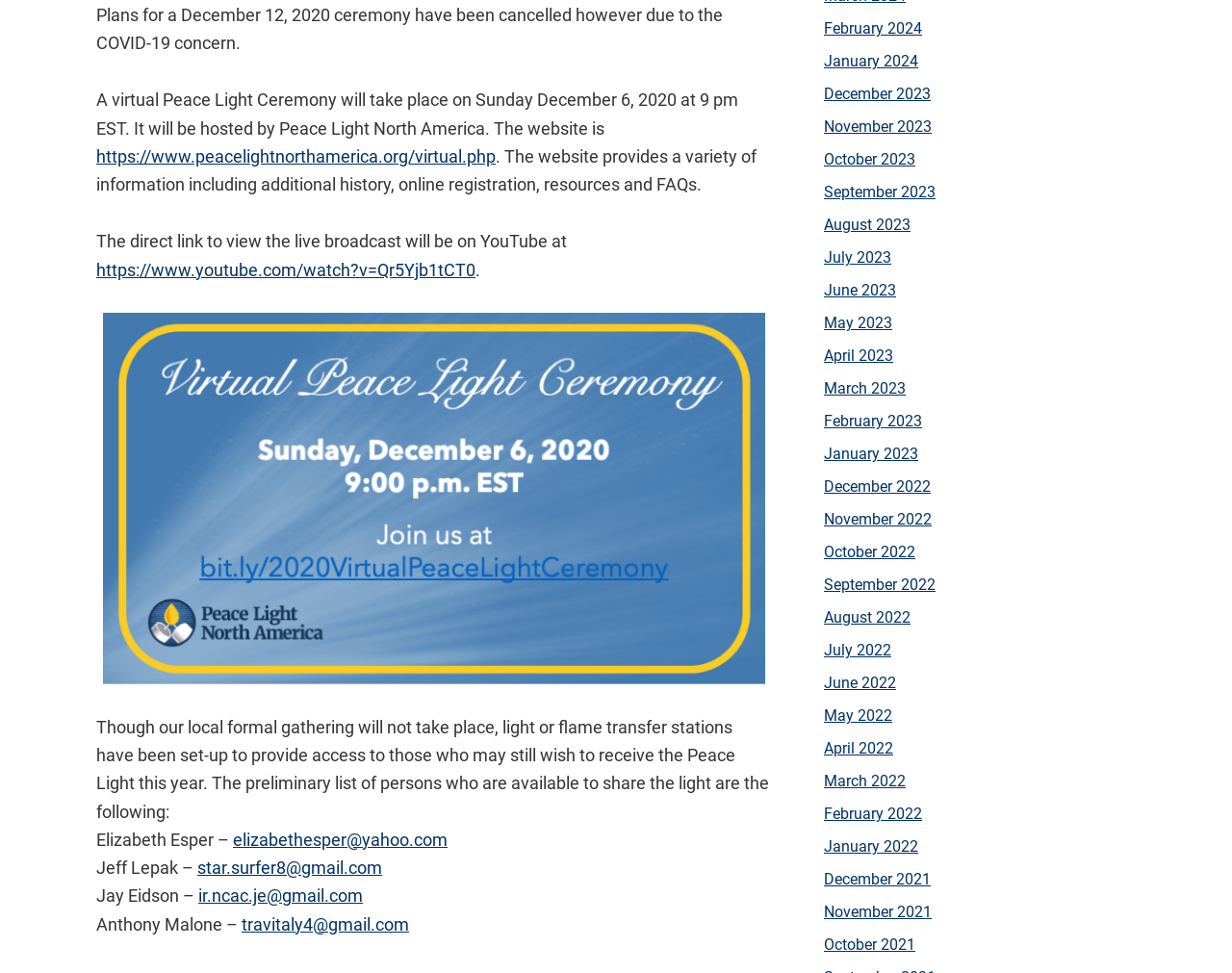Please determine the bounding box coordinates for the UI element described here. Use the format (top-left x, top-left y, bottom-right x, bottom-right y) with values bounded between 0 and 1: November 2023

[0.669, 0.121, 0.756, 0.14]